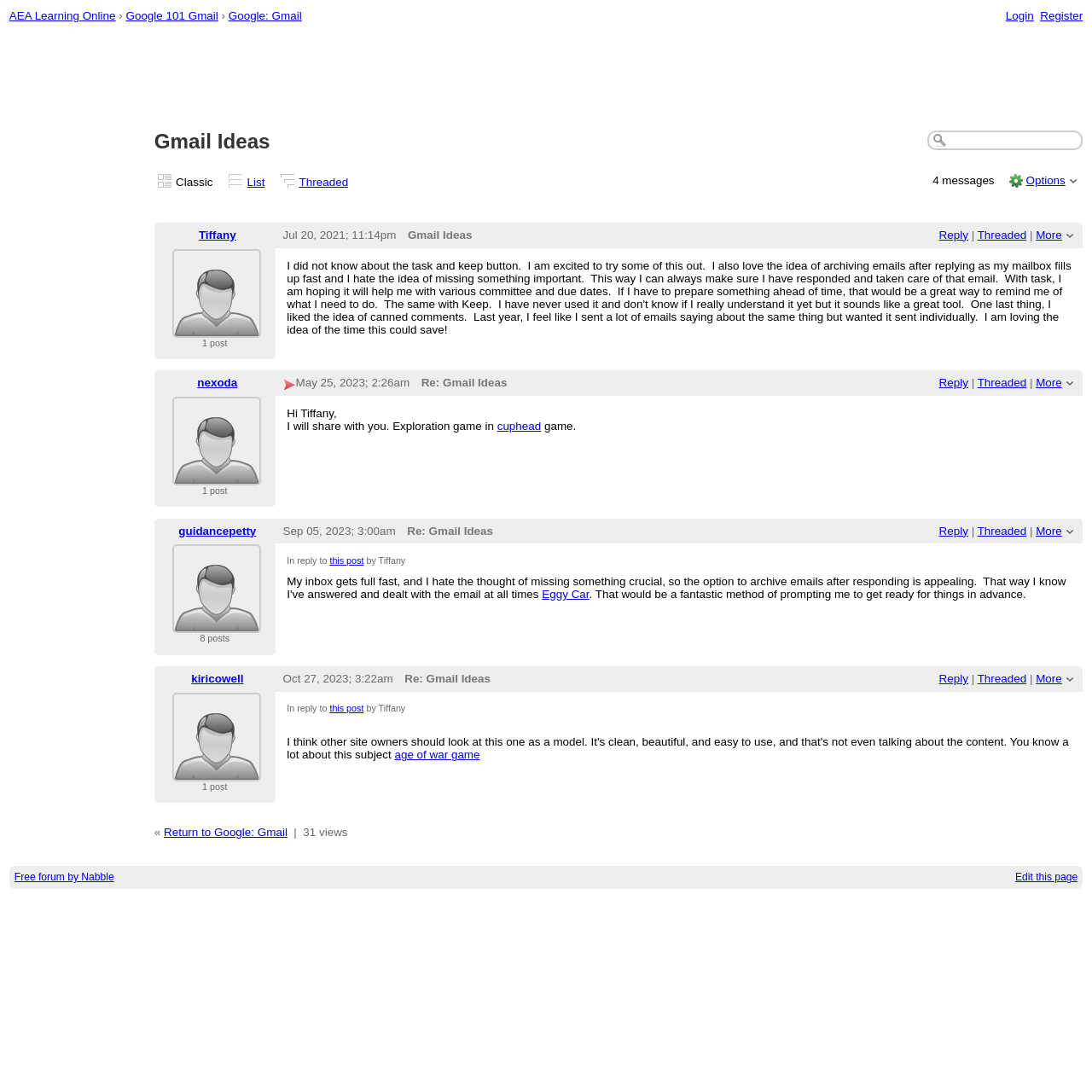Locate the bounding box coordinates of the segment that needs to be clicked to meet this instruction: "Check the post by guidancepetty".

[0.163, 0.48, 0.235, 0.492]